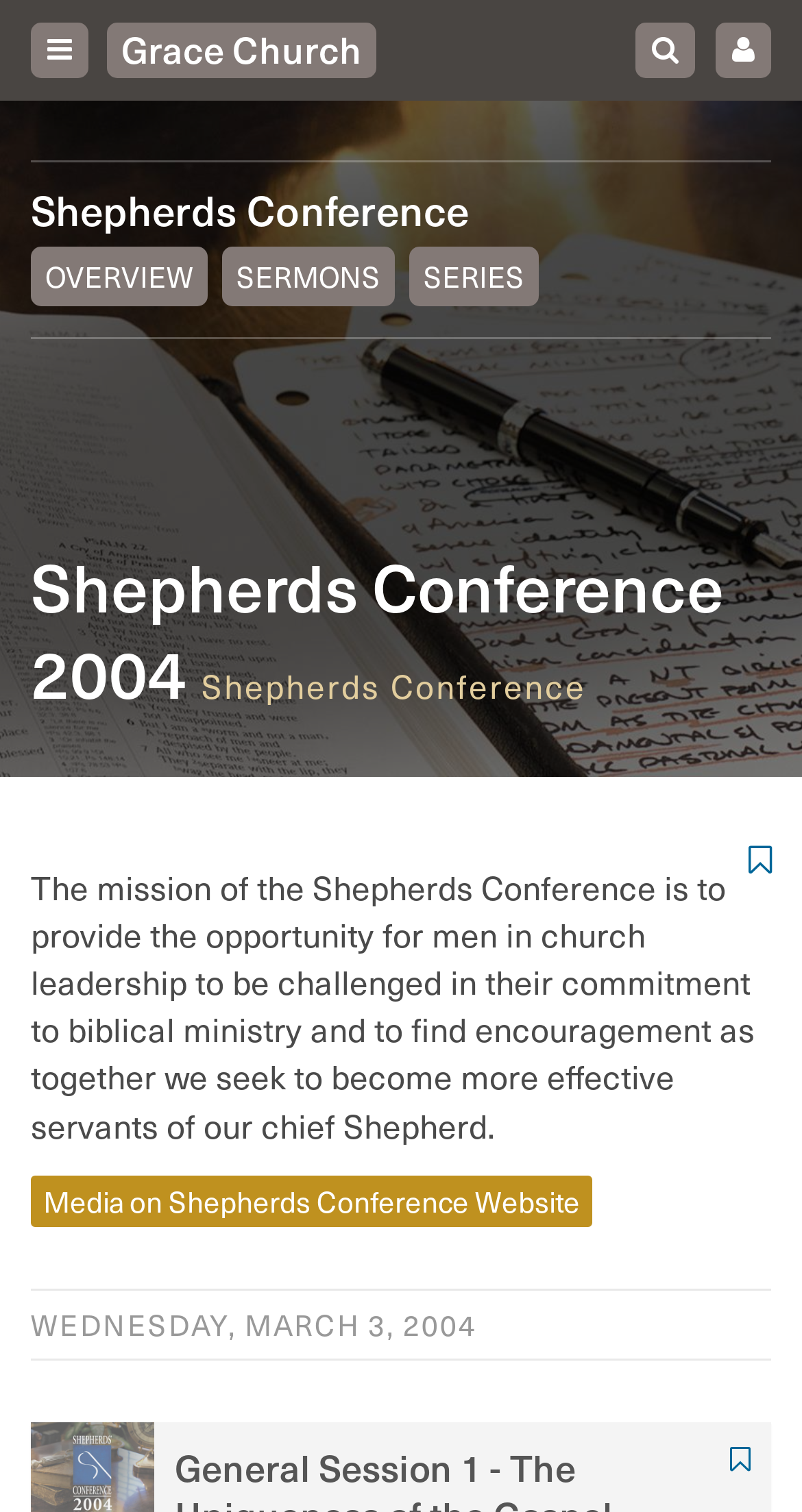Kindly provide the bounding box coordinates of the section you need to click on to fulfill the given instruction: "View OVERVIEW".

[0.038, 0.163, 0.259, 0.203]